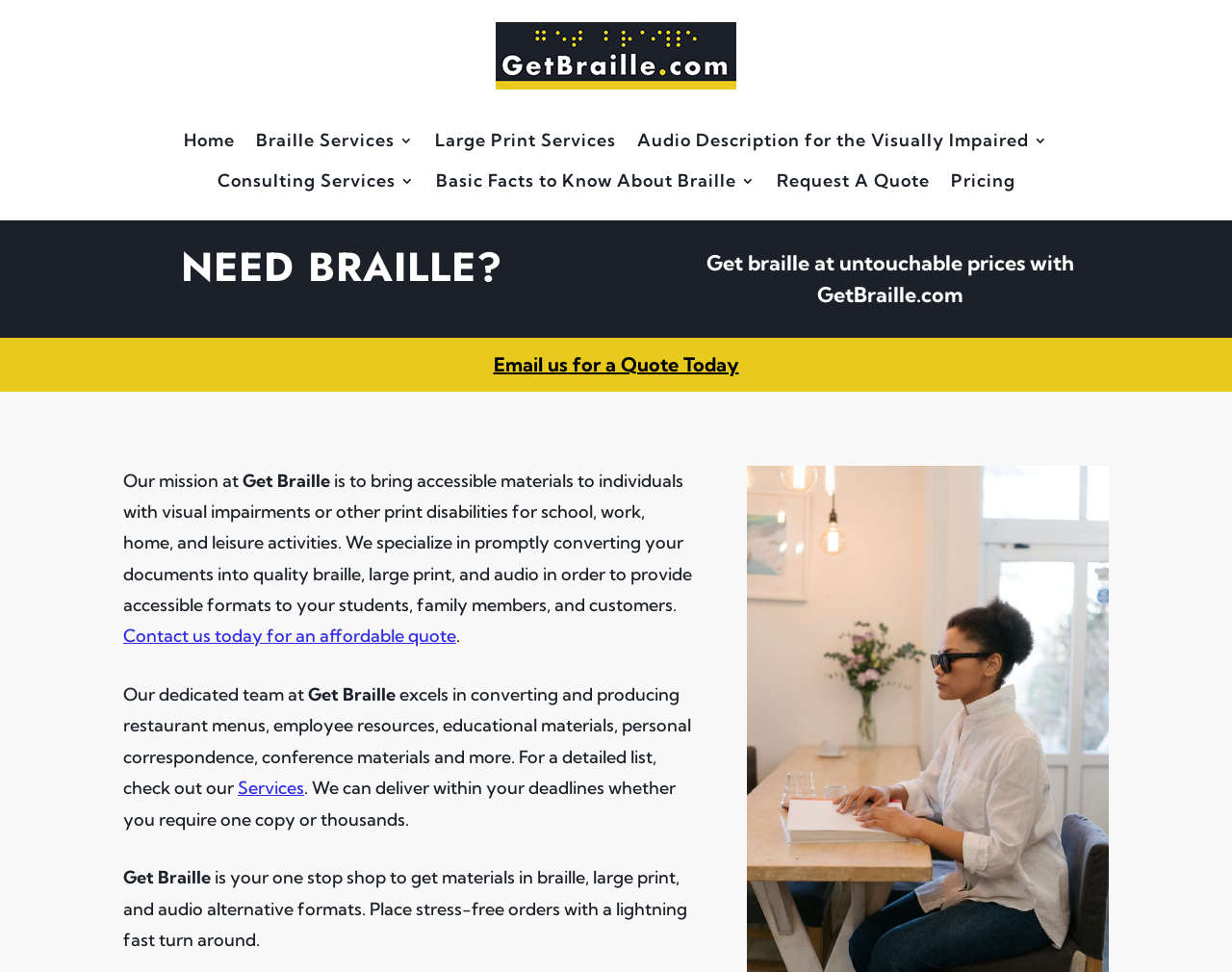Identify the bounding box coordinates for the region of the element that should be clicked to carry out the instruction: "Request a quote". The bounding box coordinates should be four float numbers between 0 and 1, i.e., [left, top, right, bottom].

[0.63, 0.179, 0.754, 0.201]